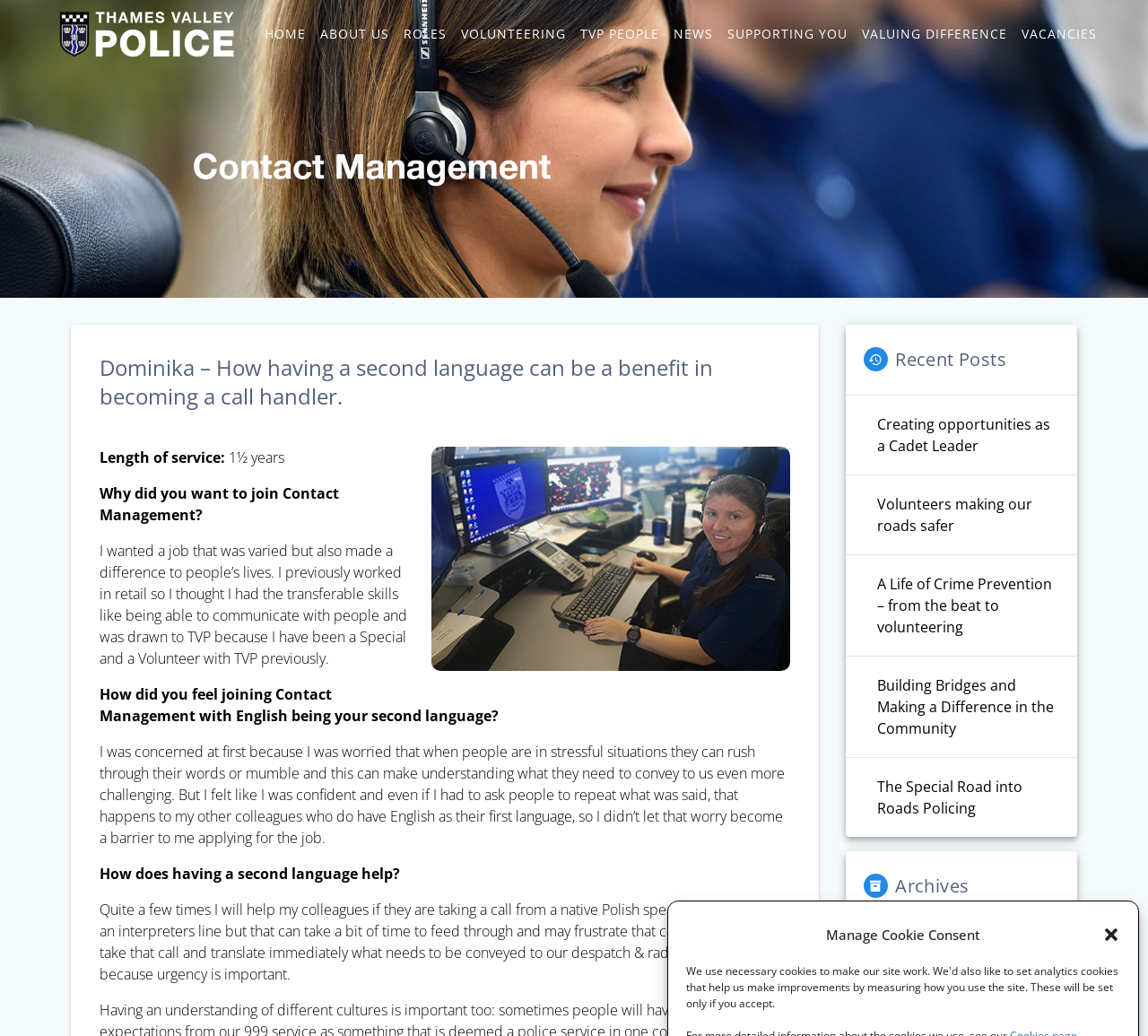For the following element description, predict the bounding box coordinates in the format (top-left x, top-left y, bottom-right x, bottom-right y). All values should be floating point numbers between 0 and 1. Description: TVP People

[0.502, 0.02, 0.577, 0.046]